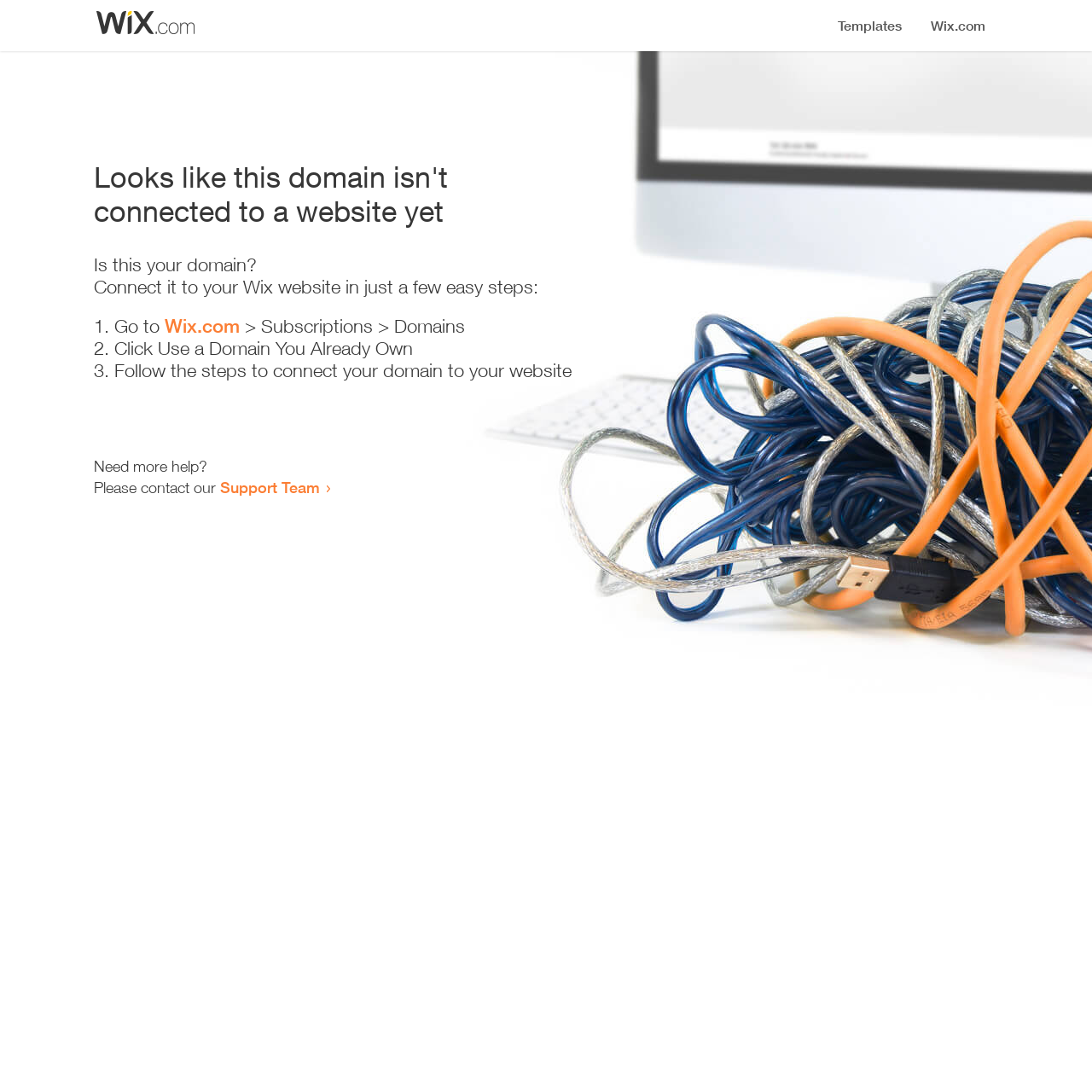What is the text of the webpage's headline?

Looks like this domain isn't
connected to a website yet